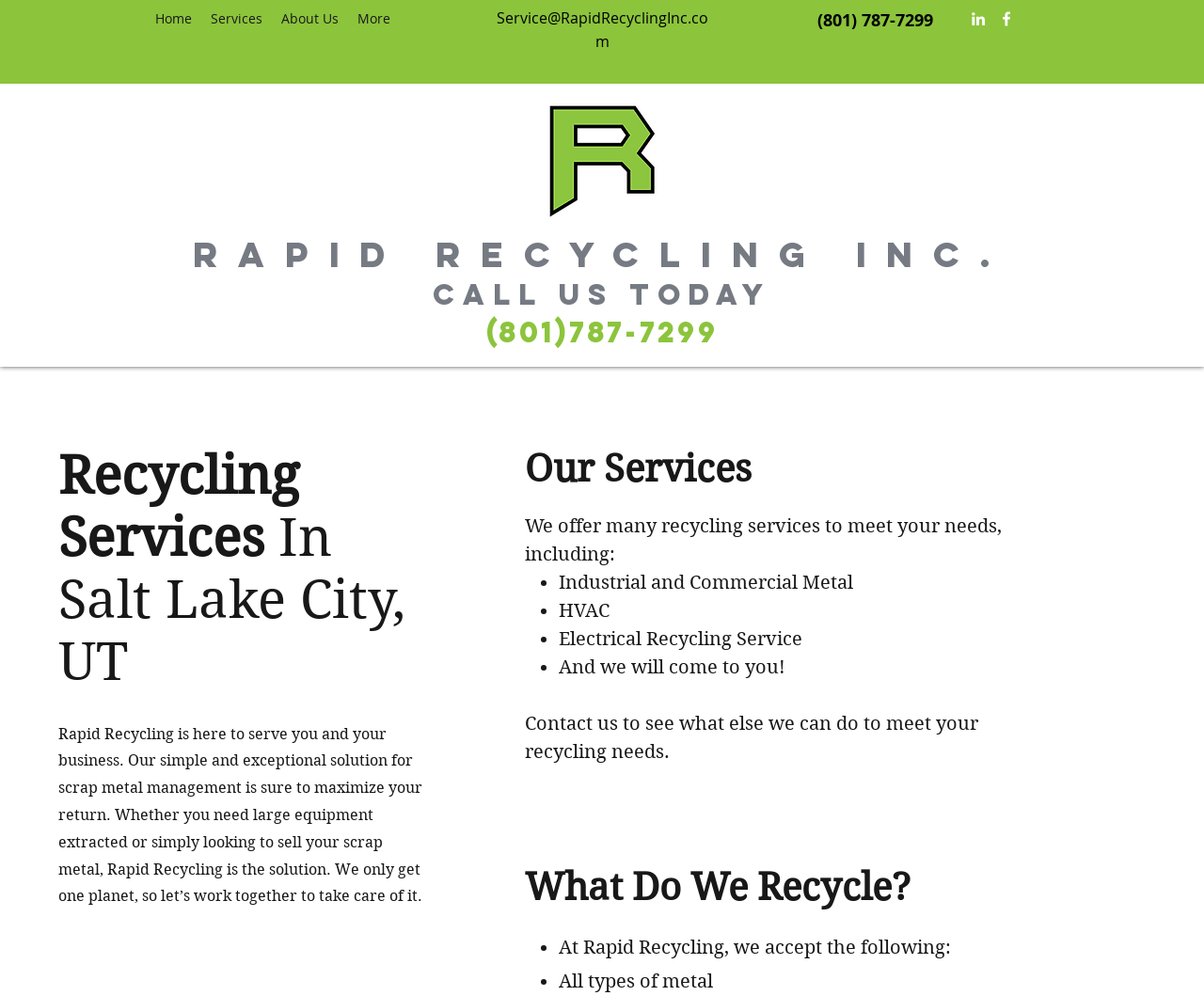Specify the bounding box coordinates of the element's region that should be clicked to achieve the following instruction: "Call the phone number". The bounding box coordinates consist of four float numbers between 0 and 1, in the format [left, top, right, bottom].

[0.679, 0.008, 0.775, 0.032]